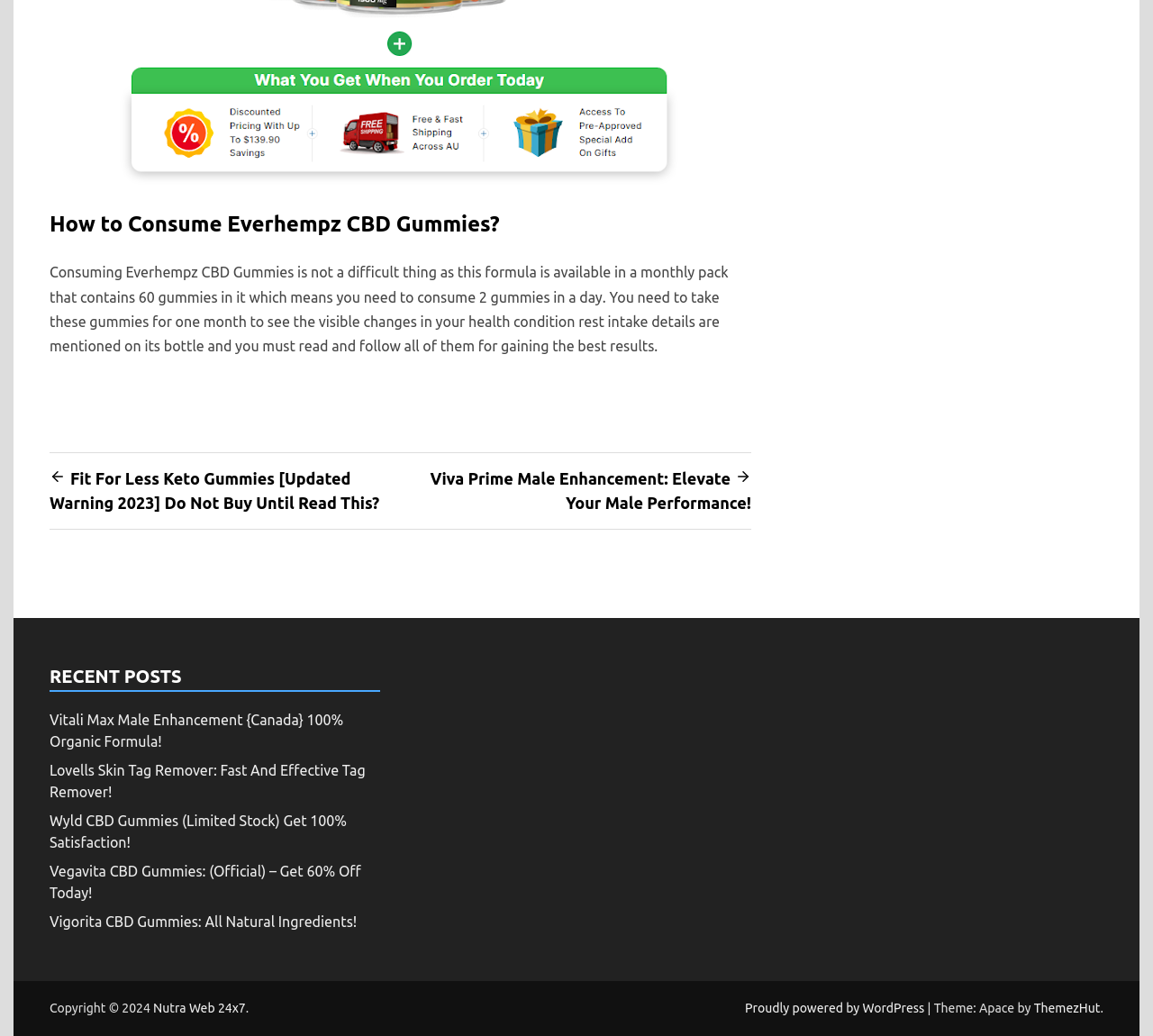Please provide the bounding box coordinates for the element that needs to be clicked to perform the instruction: "Click on 'Fit For Less Keto Gummies [Updated Warning 2023] Do Not Buy Until Read This?'". The coordinates must consist of four float numbers between 0 and 1, formatted as [left, top, right, bottom].

[0.043, 0.453, 0.329, 0.494]